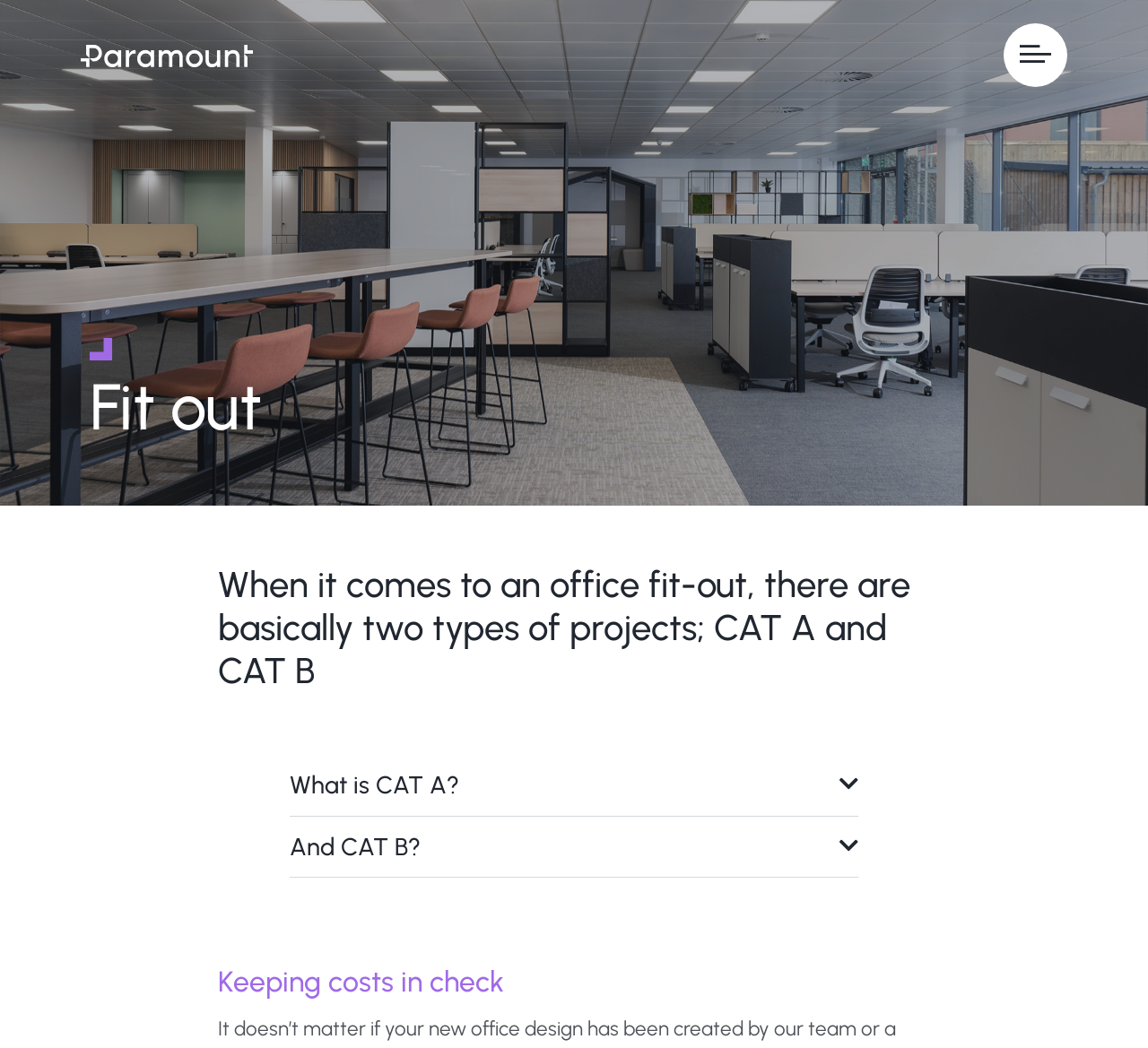Generate an in-depth caption that captures all aspects of the webpage.

The webpage is about office fit-outs, specifically discussing the differences between CAT A and CAT B projects. At the top, there are two links, one on the left and one on the right, which are likely navigation links. Below these links, there is a small image on the left side of the page.

The main content of the page is divided into sections, with headings that break up the text. The first heading, "Fit out", is followed by a paragraph of text that explains the two types of projects. This paragraph is positioned in the middle of the page, spanning about two-thirds of the width.

Below this paragraph, there are two buttons, "What is CAT A?" and "And CAT B?", which are likely toggle buttons that reveal more information about each type of project when clicked. The buttons are positioned side by side, with the "What is CAT A?" button on the left and the "And CAT B?" button on the right.

Finally, there is another heading, "Keeping costs in check", which is positioned at the bottom of the page. This heading is likely the title of another section of the page that discusses cost management in office fit-outs.